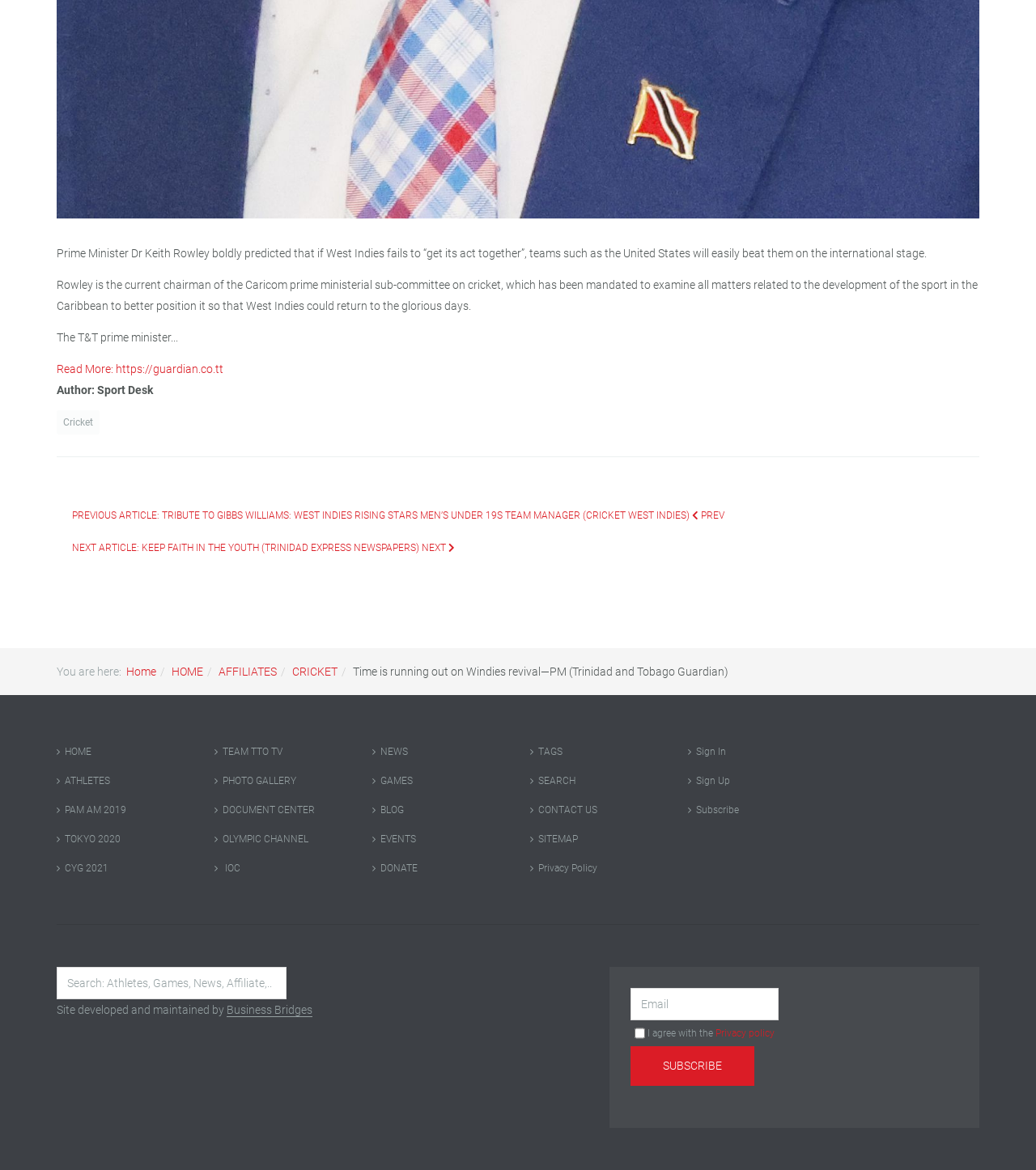Find the bounding box coordinates for the UI element that matches this description: "Privacy Policy".

[0.512, 0.729, 0.641, 0.754]